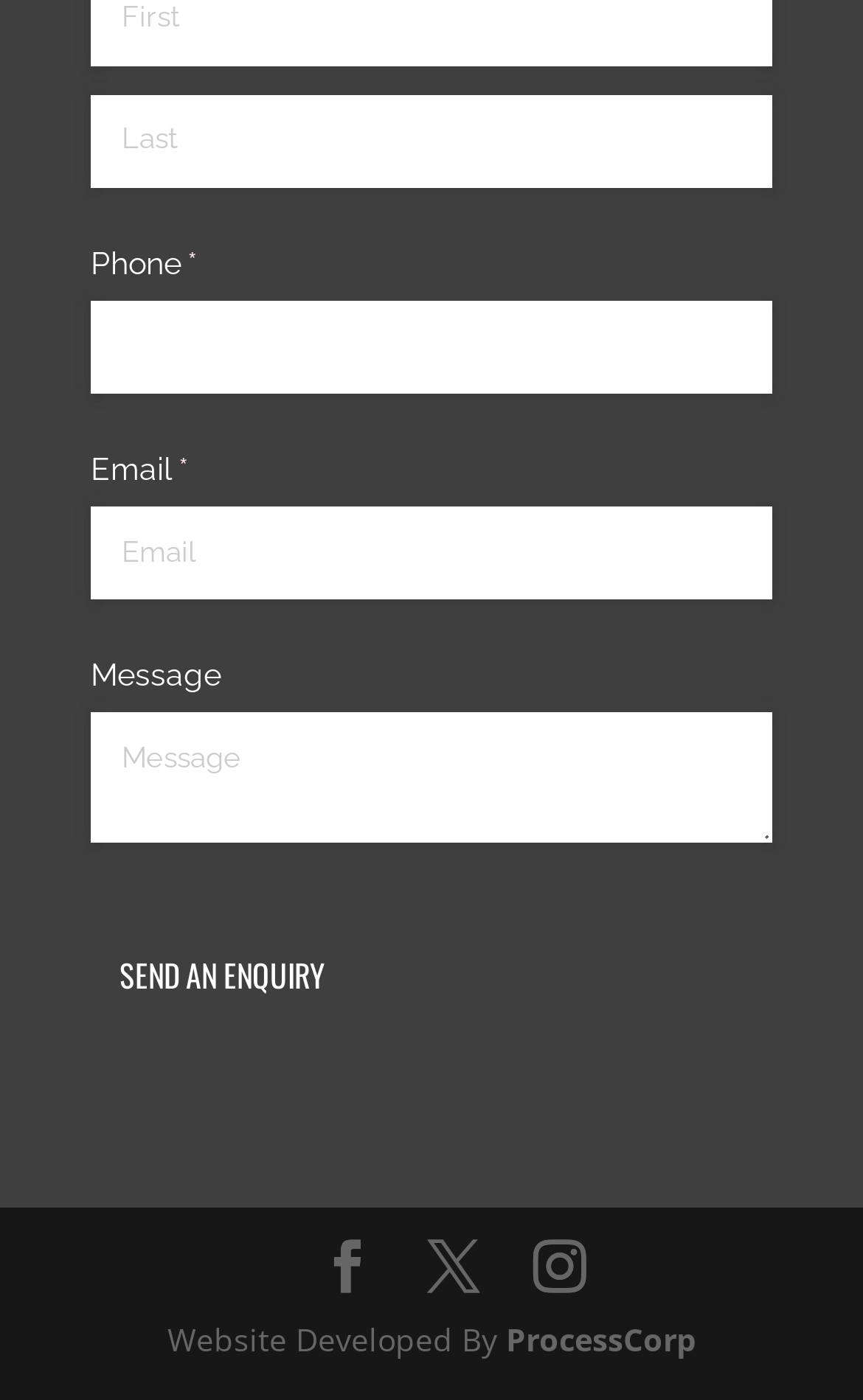What is the purpose of the 'Last' textbox?
Based on the image, answer the question with as much detail as possible.

The 'Last' textbox is located at the top of the webpage, and it is a required field. Based on its position and the context of the surrounding elements, it is likely that this textbox is intended for users to input their last name.